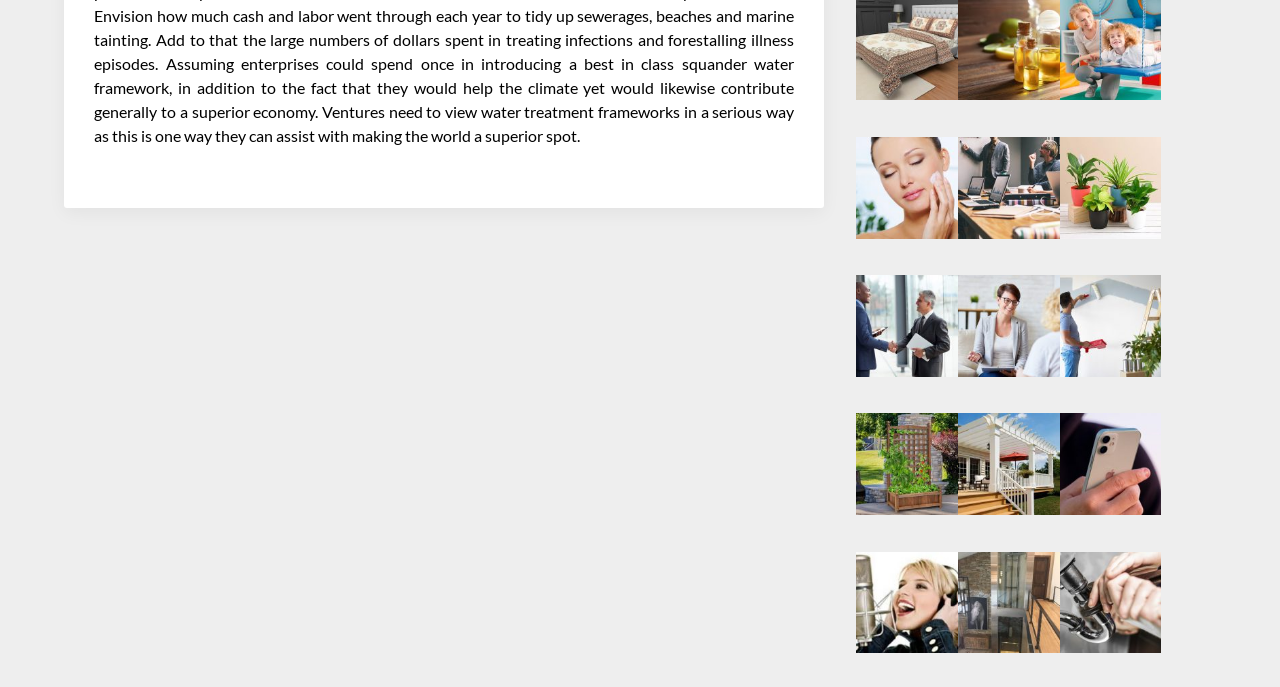Locate the bounding box coordinates of the clickable region necessary to complete the following instruction: "View ayurvedic products online". Provide the coordinates in the format of four float numbers between 0 and 1, i.e., [left, top, right, bottom].

[0.669, 0.326, 0.748, 0.352]